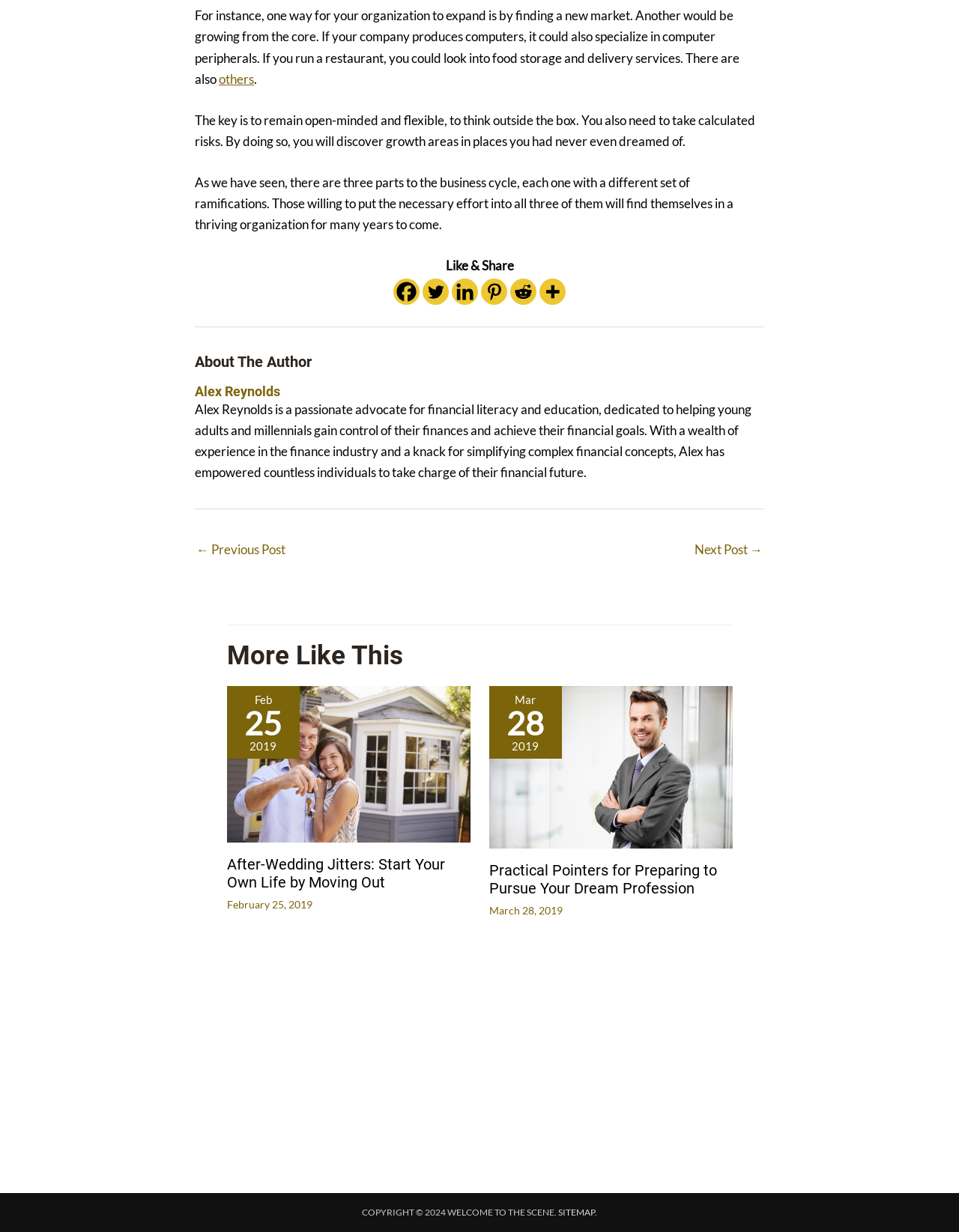How many social media links are available?
Answer the question with a detailed and thorough explanation.

There are six social media links available, namely Facebook, Twitter, Linkedin, Pinterest, Reddit, and More, which can be found below the 'Like & Share' text.